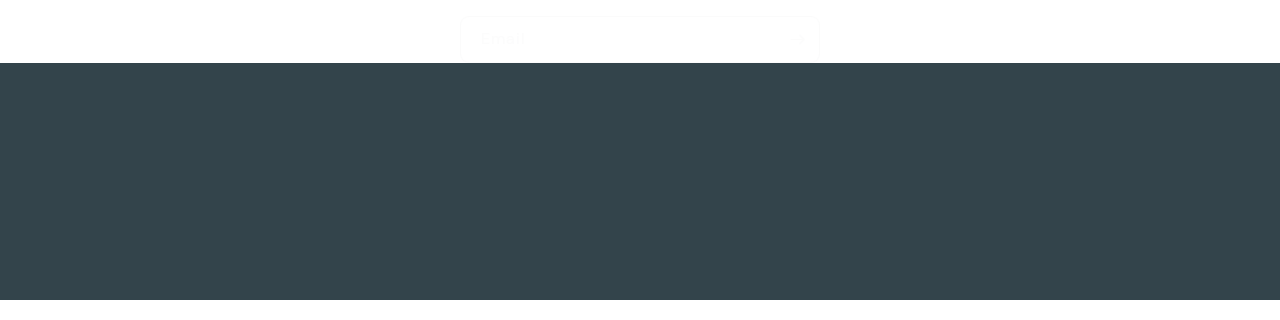Based on the image, please elaborate on the answer to the following question:
What is the platform used to power the website?

I found the text 'Powered by Shopify' on the webpage, which indicates that the website is powered by the Shopify platform.